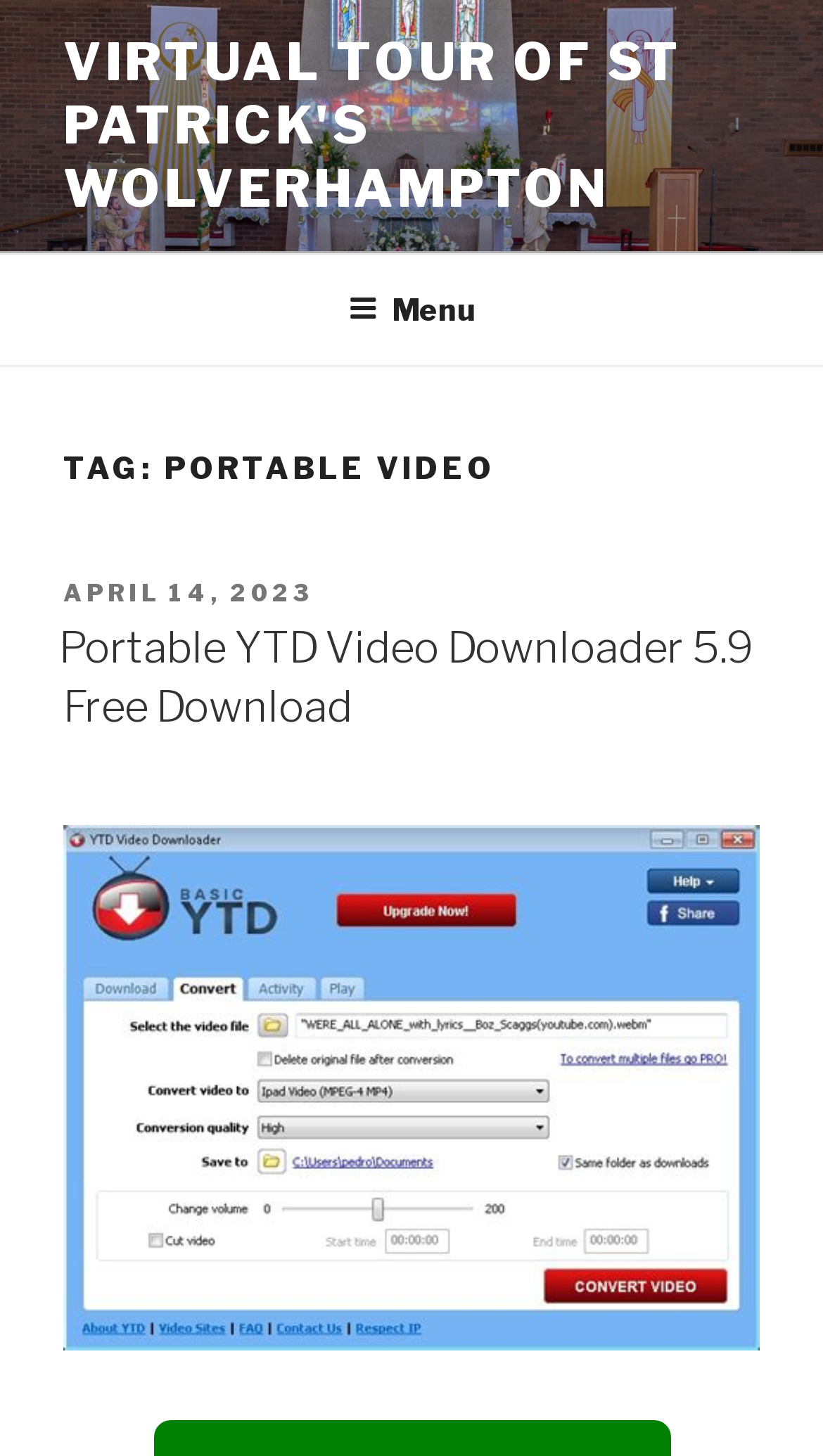From the webpage screenshot, predict the bounding box coordinates (top-left x, top-left y, bottom-right x, bottom-right y) for the UI element described here: Menu

[0.386, 0.177, 0.614, 0.248]